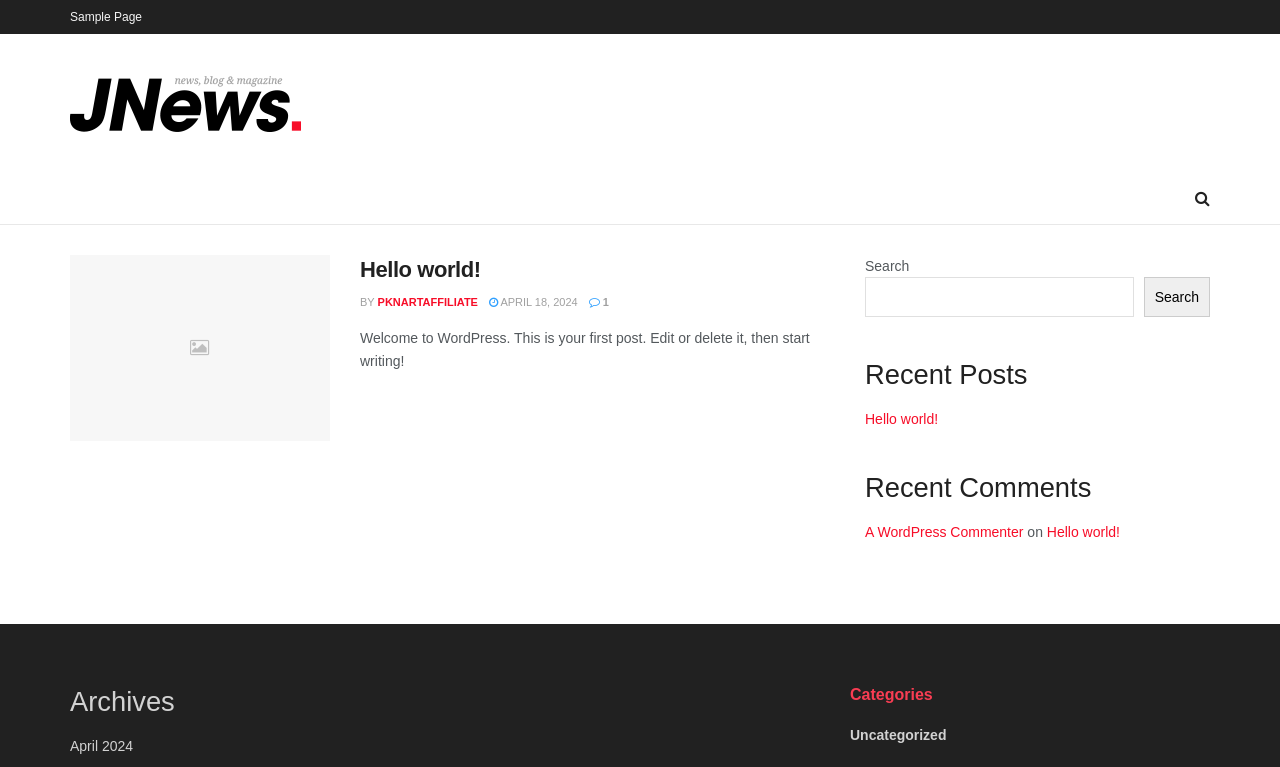Could you provide the bounding box coordinates for the portion of the screen to click to complete this instruction: "View archives"?

[0.055, 0.962, 0.104, 0.983]